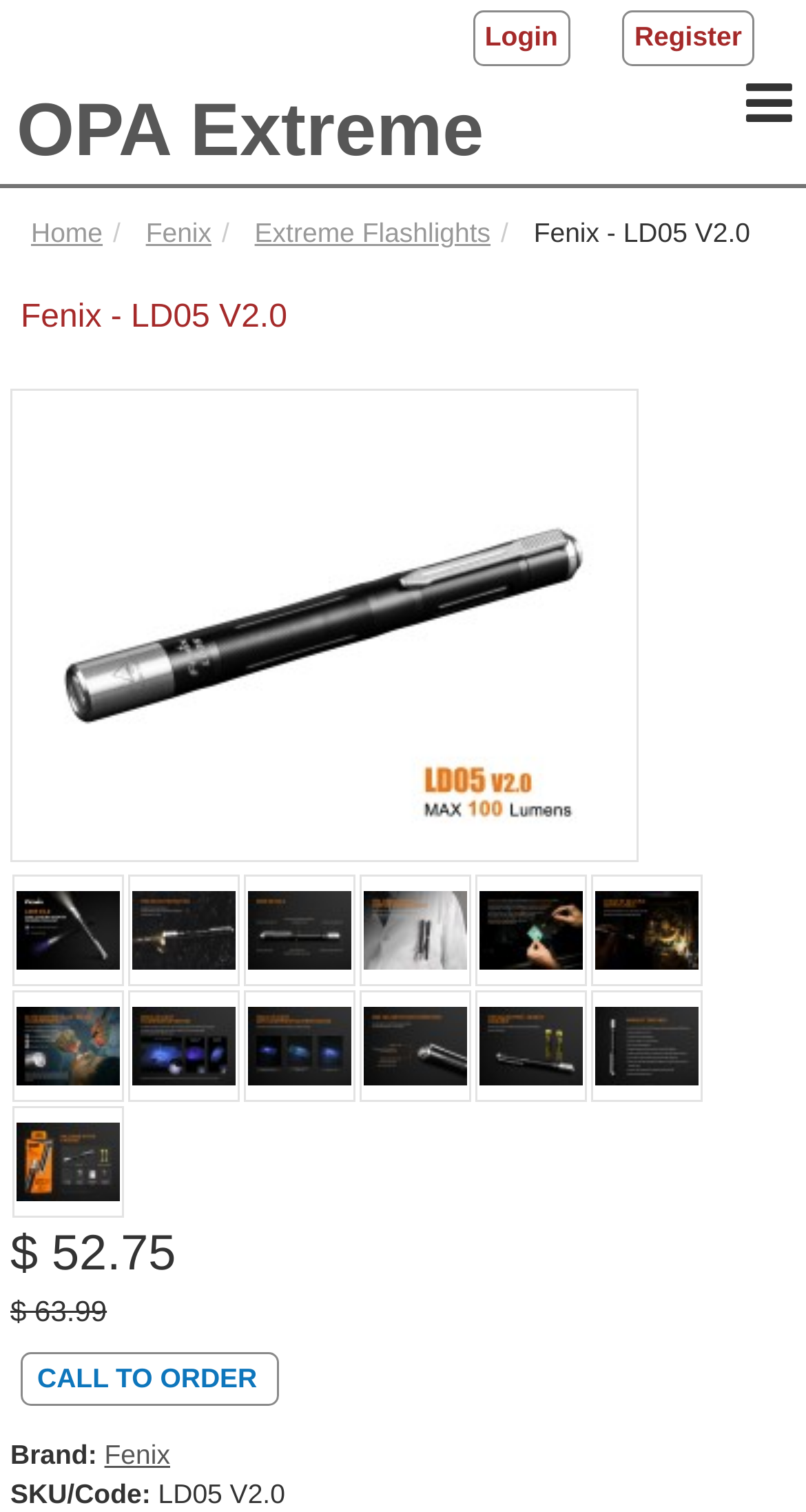Generate a thorough caption that explains the contents of the webpage.

The webpage is about the Fenix LD05 V2.0 flashlight, an extreme flashlight product. At the top, there are links to "Login" and "Register" on the right side, and a link to "OPA Extreme" on the left side. Below these links, there are navigation links to "Home", "Fenix", and "Extreme Flashlights".

The main content of the page is a large image of the Fenix LD05 V2.0 flashlight, which takes up most of the top half of the page. Above the image, there is a heading that reads "Fenix - LD05 V2.0". Below the image, there are six links to the same product, each with a small image of the flashlight, arranged in two rows of three.

Further down the page, there are prices listed: "$ 52.75" and "$ 63.99". A "CALL TO ORDER" button is located below the prices. The product's brand and SKU/code are listed at the bottom of the page, with links to the brand "Fenix" and the product code "LD05 V2.0".